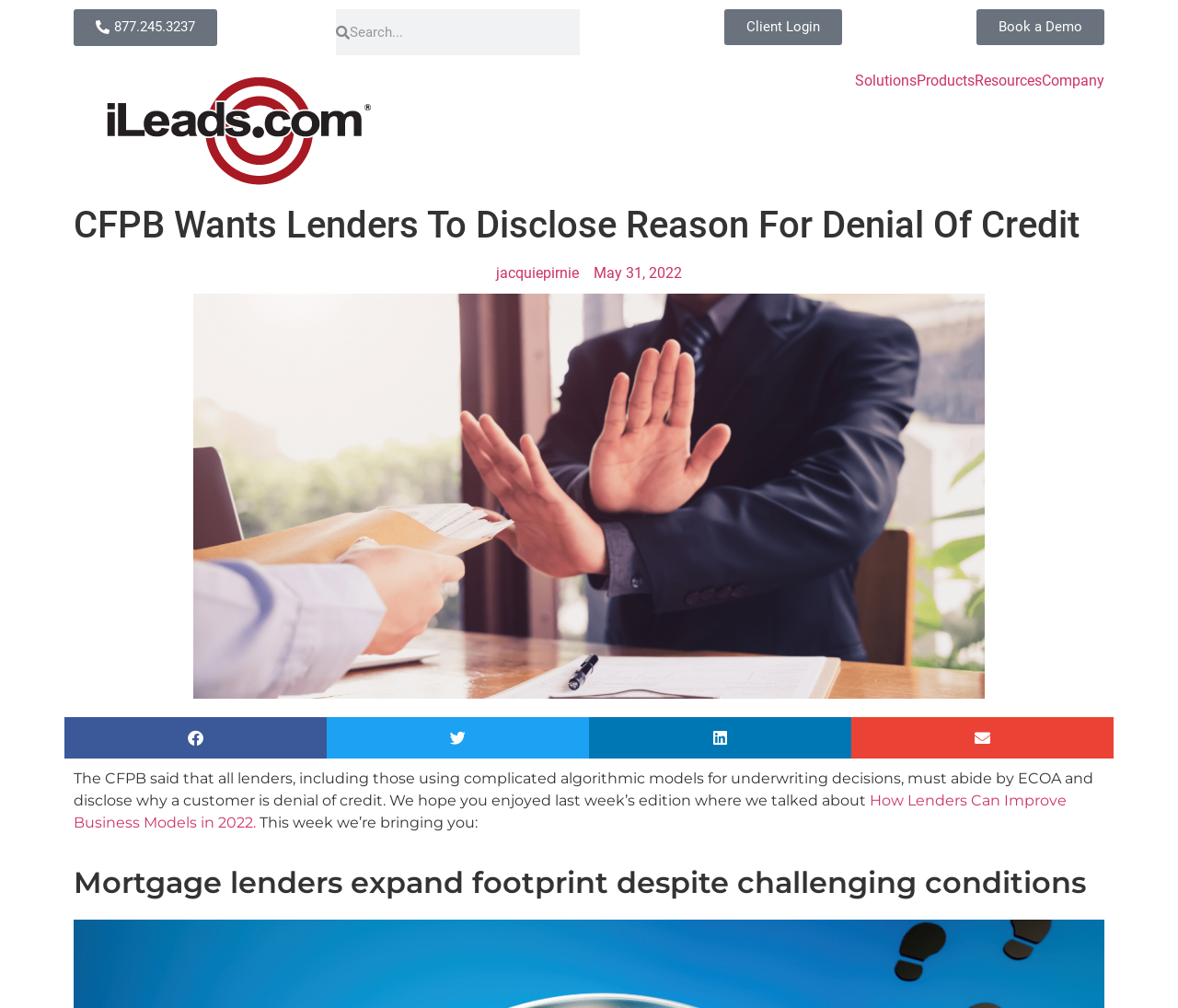Please specify the bounding box coordinates in the format (top-left x, top-left y, bottom-right x, bottom-right y), with values ranging from 0 to 1. Identify the bounding box for the UI component described as follows: parent_node: Search name="s" placeholder="Search..."

[0.297, 0.009, 0.492, 0.055]